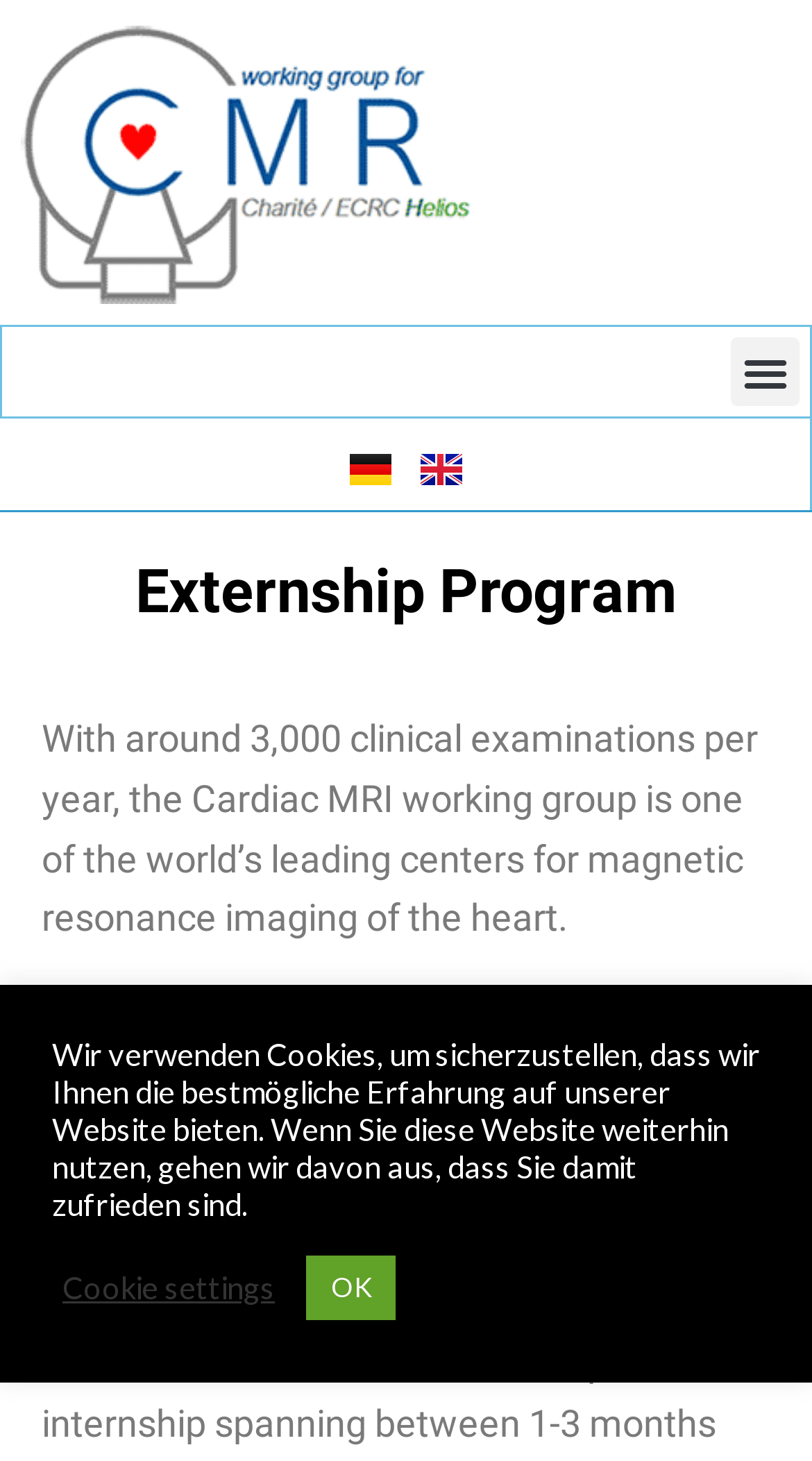What is the focus of the Externship Program?
With the help of the image, please provide a detailed response to the question.

The focus of the Externship Program can be inferred from the text below the heading 'Externship Program', which describes the Cardiac MRI working group as 'one of the world’s leading centers for magnetic resonance imaging of the heart'.